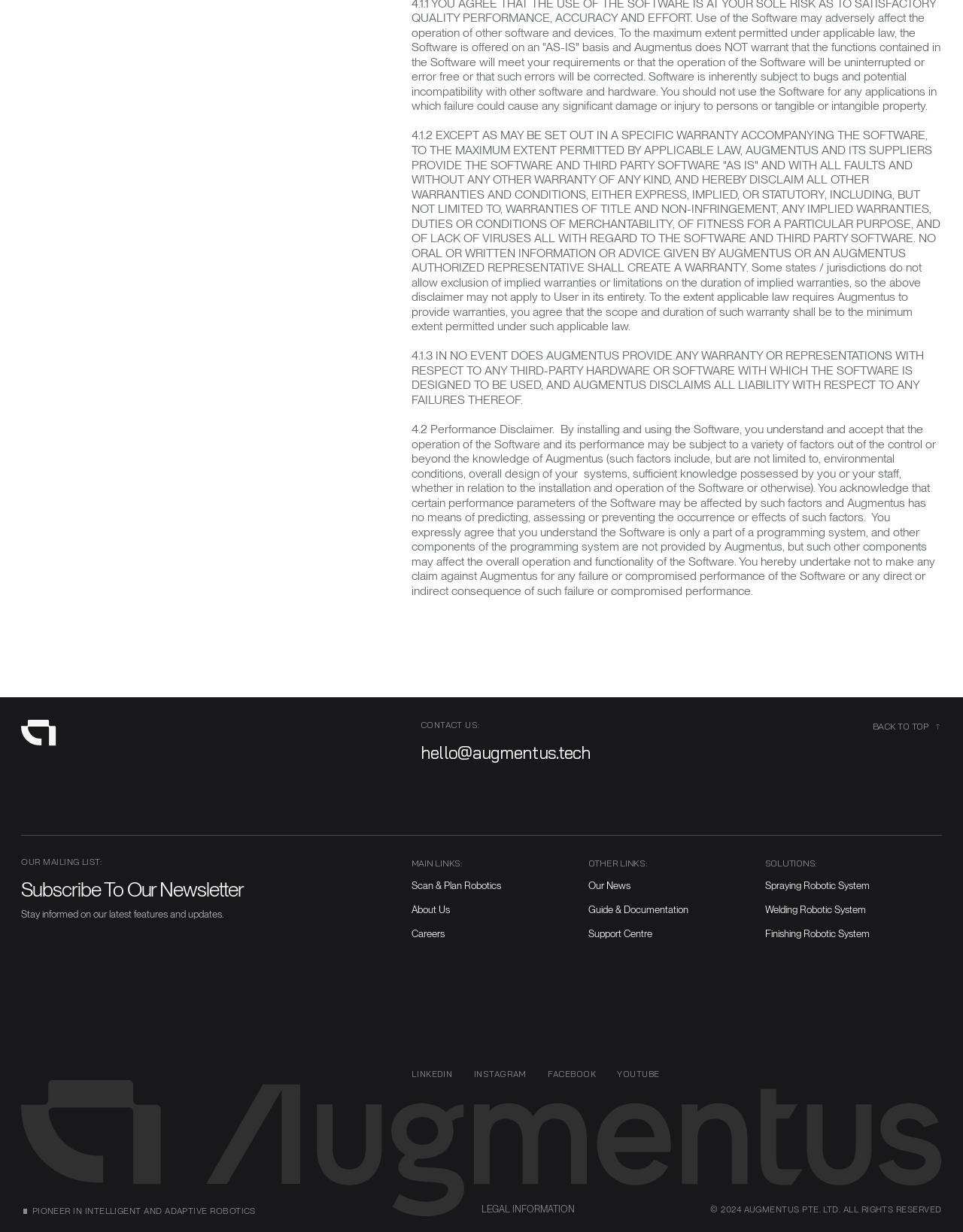Please find the bounding box for the UI component described as follows: "adding yourself or your business".

None